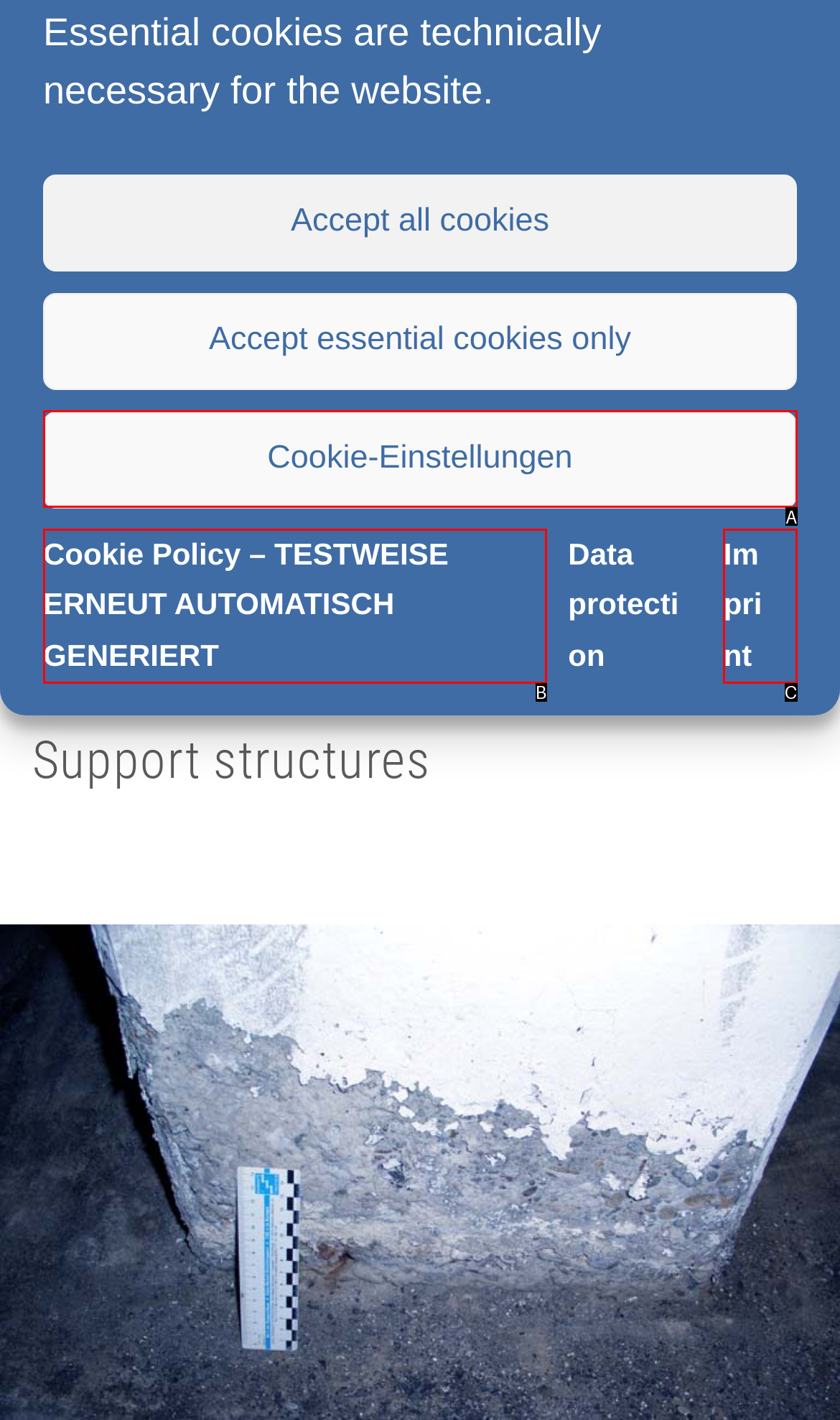From the available choices, determine which HTML element fits this description: Imprint Respond with the correct letter.

C